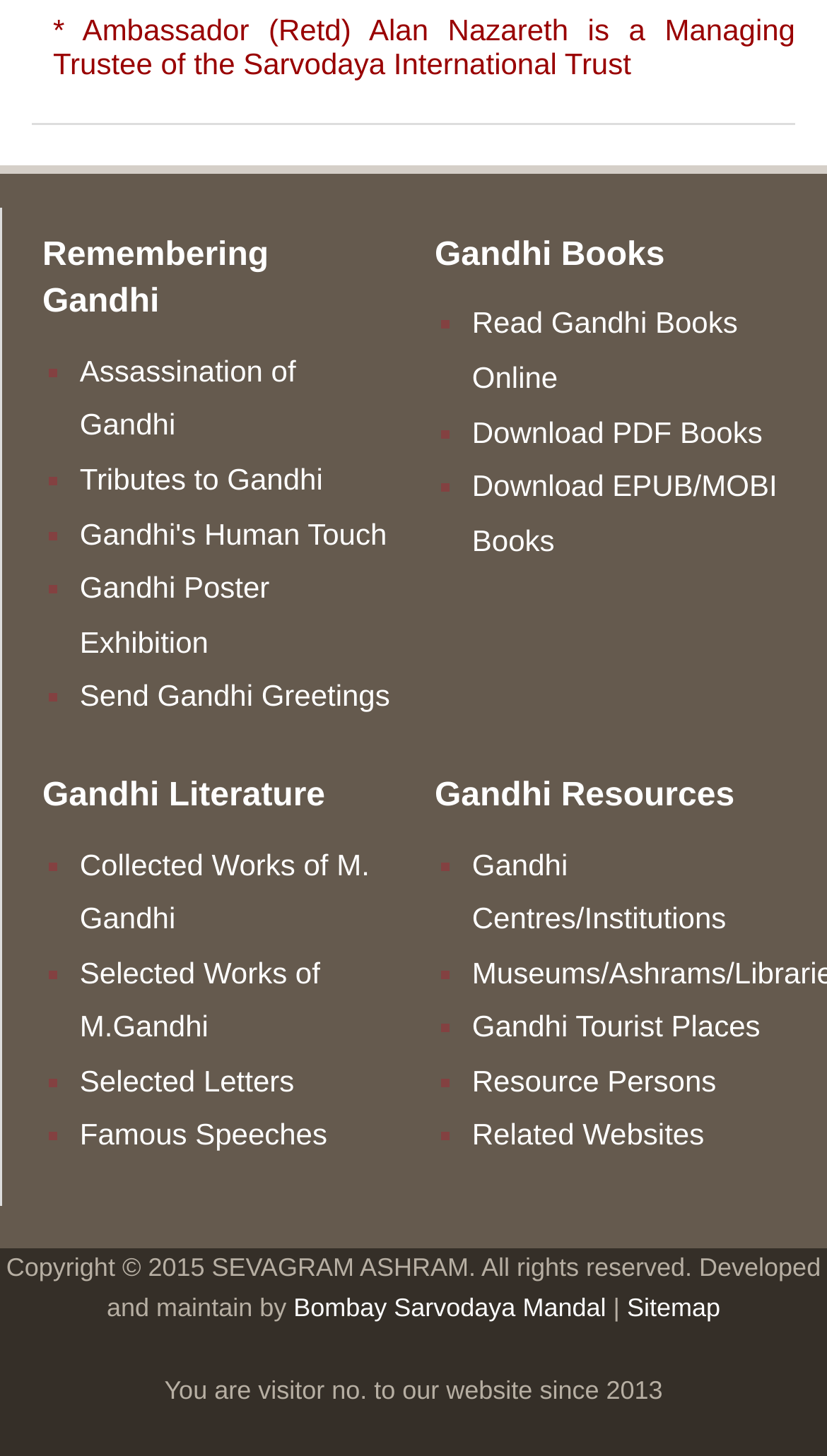Utilize the details in the image to thoroughly answer the following question: What is the purpose of the 'Send Gandhi Greetings' link?

The answer can be inferred from the text 'Send Gandhi Greetings' which is a link, suggesting that it allows users to send greetings related to Gandhi.